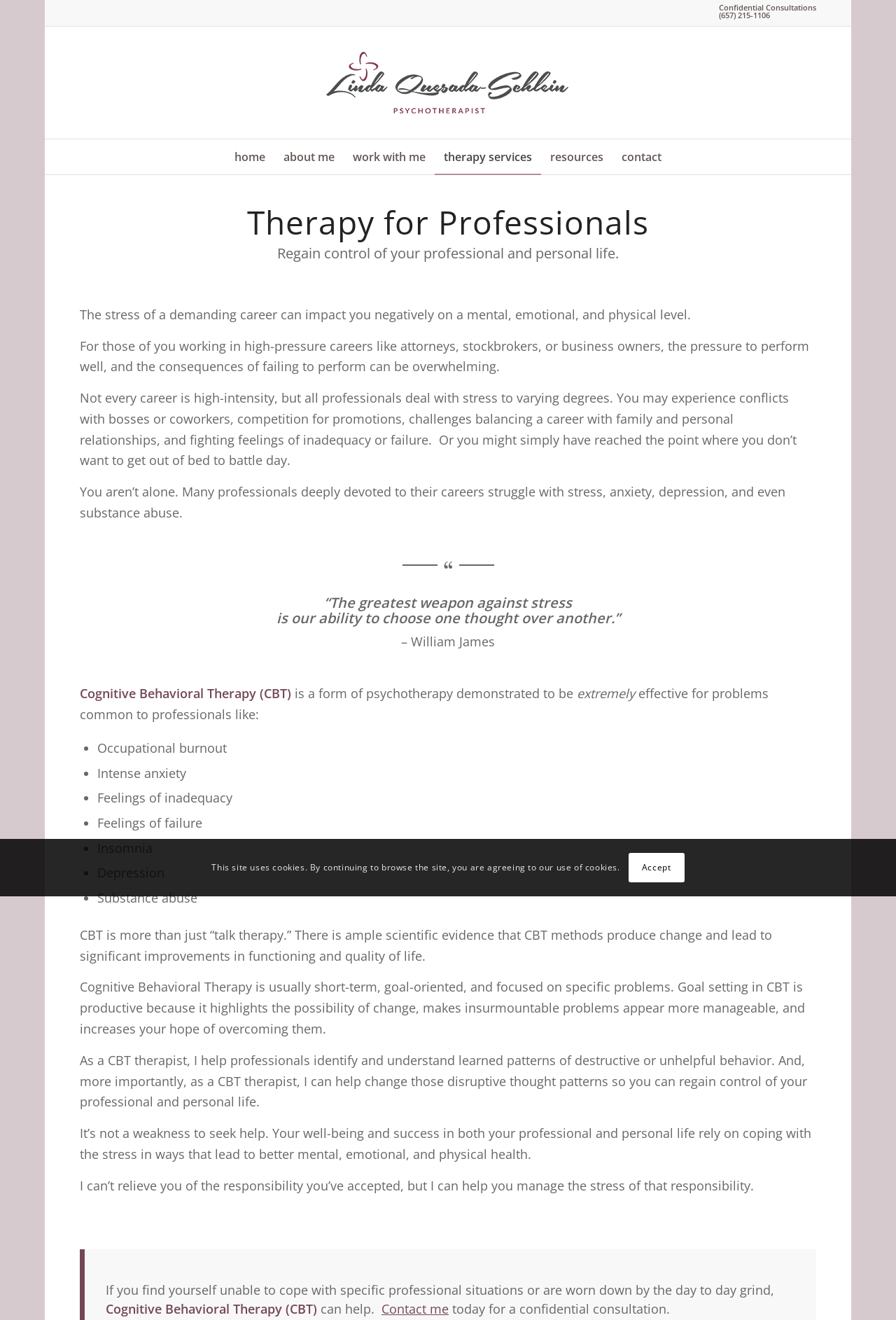Determine the bounding box coordinates of the region that needs to be clicked to achieve the task: "Click the 'Linda Quesada-Schlein Therapy' link".

[0.359, 0.02, 0.641, 0.105]